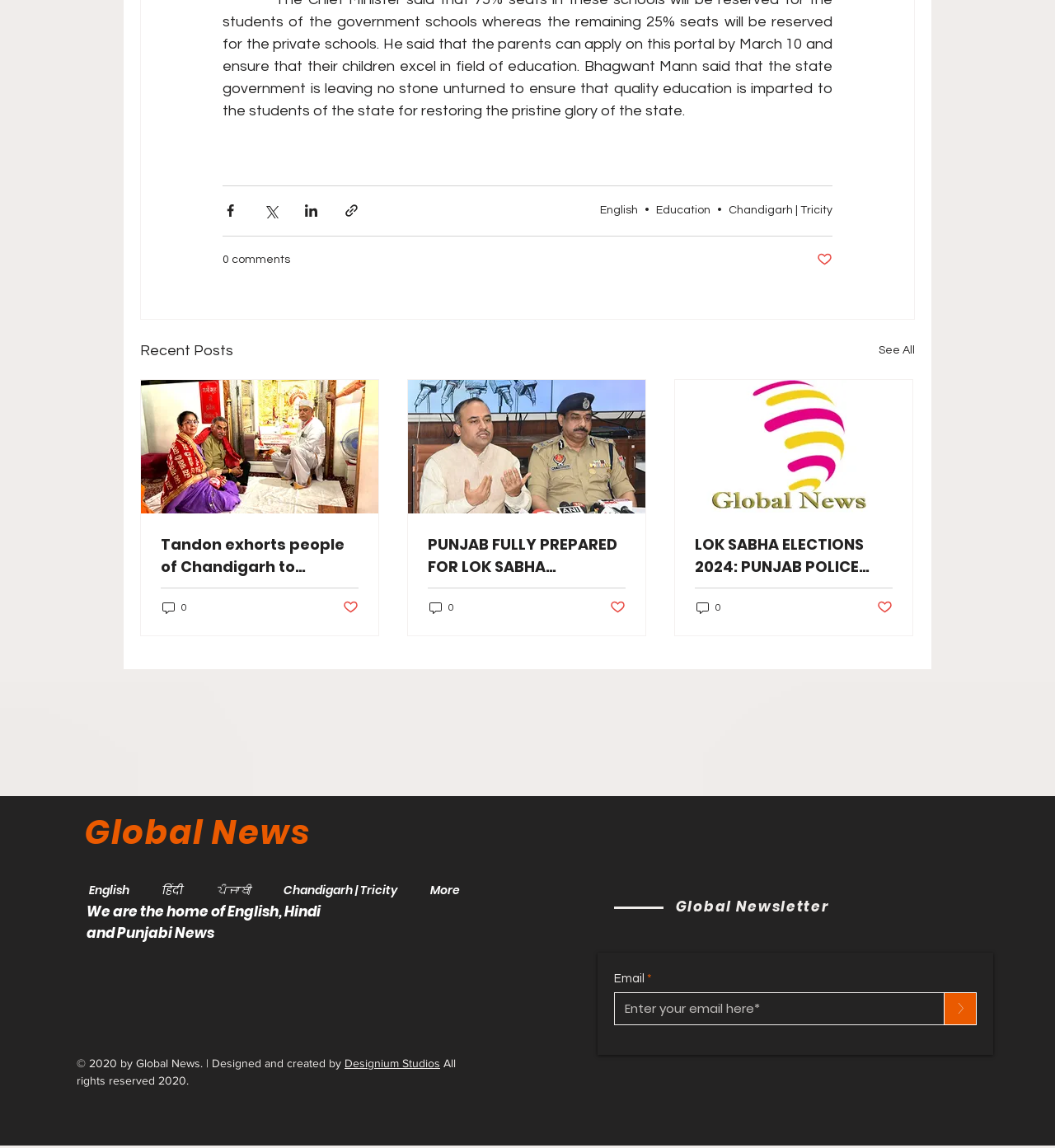Return the bounding box coordinates of the UI element that corresponds to this description: "0 comments". The coordinates must be given as four float numbers in the range of 0 and 1, [left, top, right, bottom].

[0.211, 0.219, 0.275, 0.234]